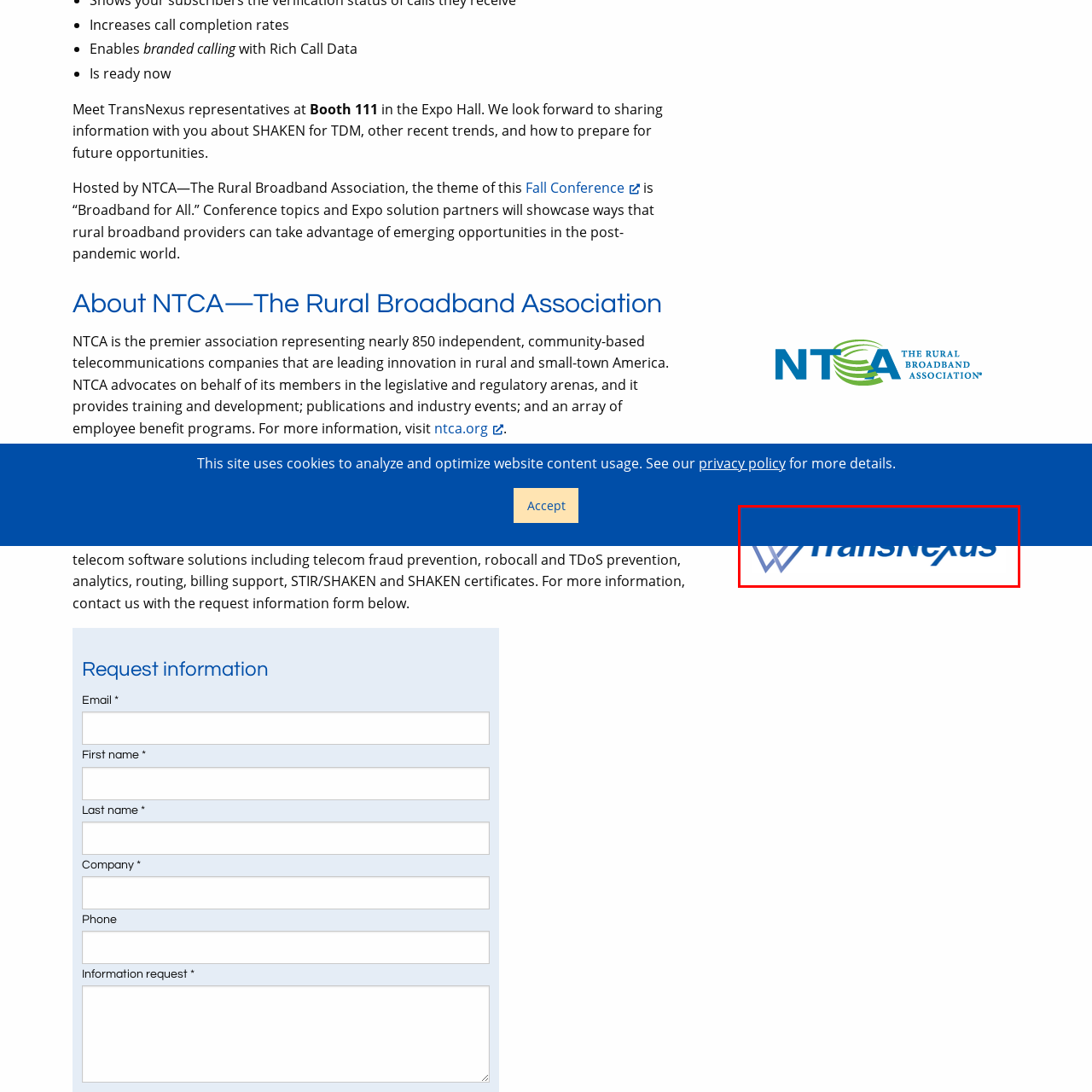What does the blue graphical element in the logo symbolize?
Carefully look at the image inside the red bounding box and answer the question in a detailed manner using the visual details present.

The blue graphical element in the logo may symbolize connectivity and technology, which is in line with the company's commitment to managing and protecting telecommunications networks.